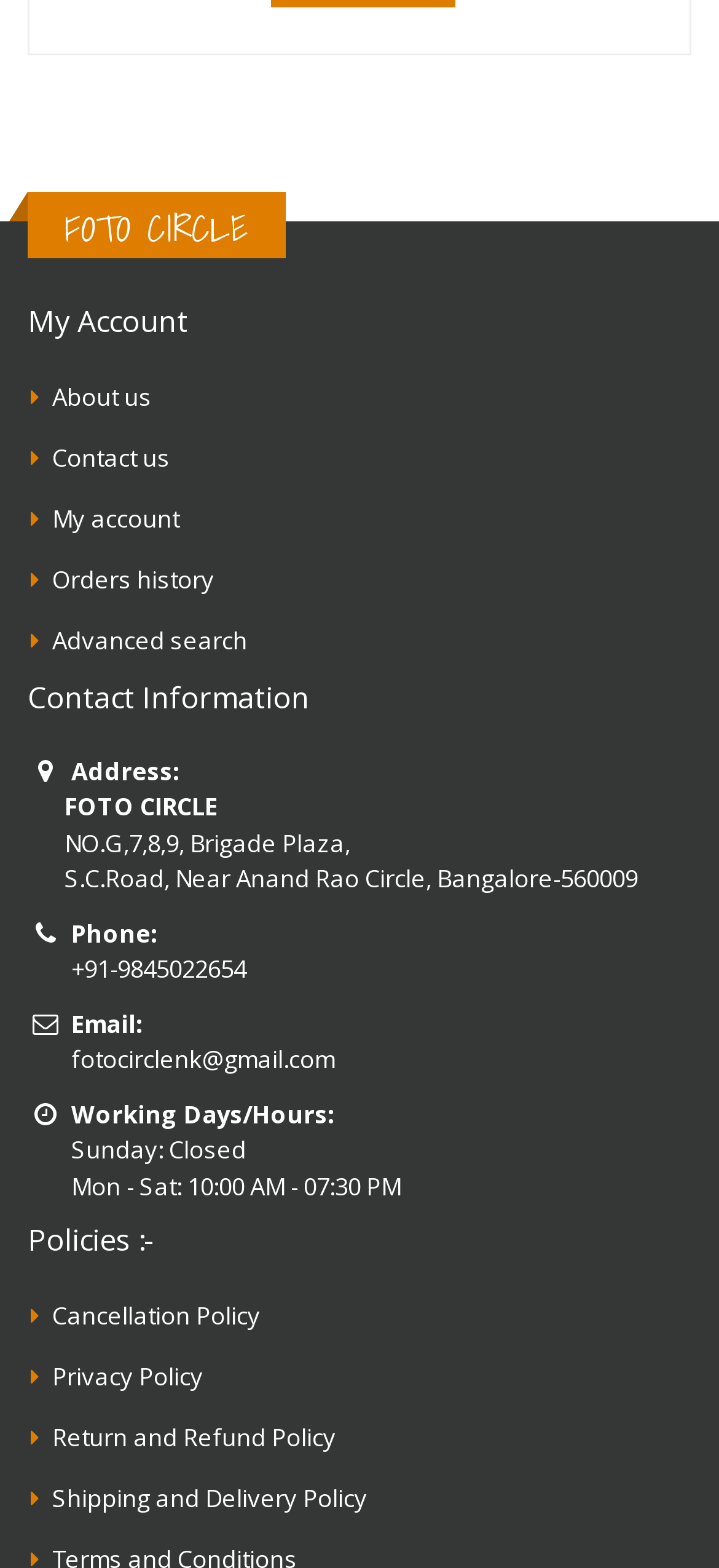What is the name of the company?
From the screenshot, supply a one-word or short-phrase answer.

FOTO CIRCLE